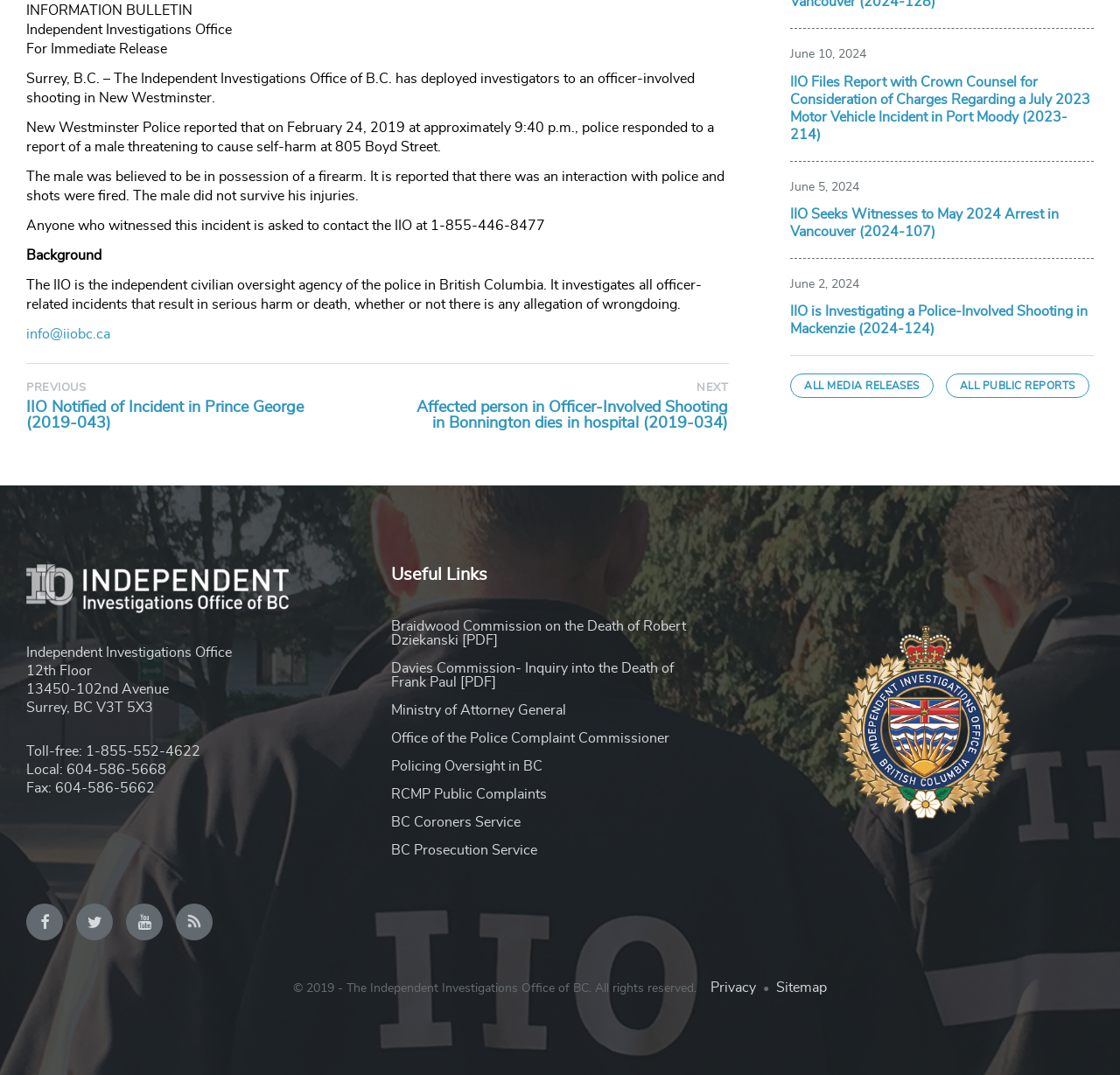For the following element description, predict the bounding box coordinates in the format (top-left x, top-left y, bottom-right x, bottom-right y). All values should be floating point numbers between 0 and 1. Description: Next

[0.622, 0.356, 0.65, 0.366]